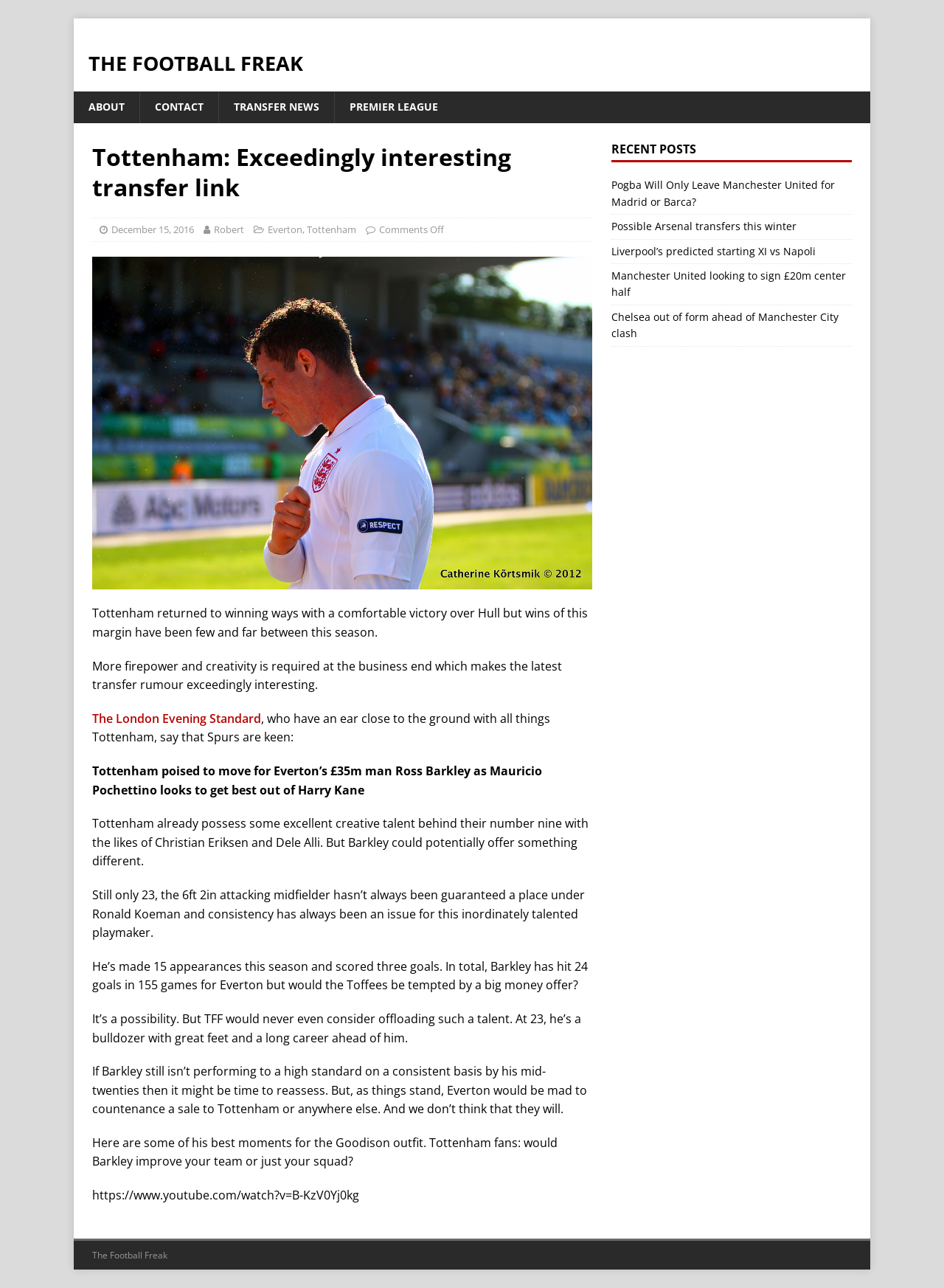Please identify the bounding box coordinates of the region to click in order to complete the task: "Watch the video of Ross Barkley's best moments". The coordinates must be four float numbers between 0 and 1, specified as [left, top, right, bottom].

[0.098, 0.922, 0.38, 0.934]